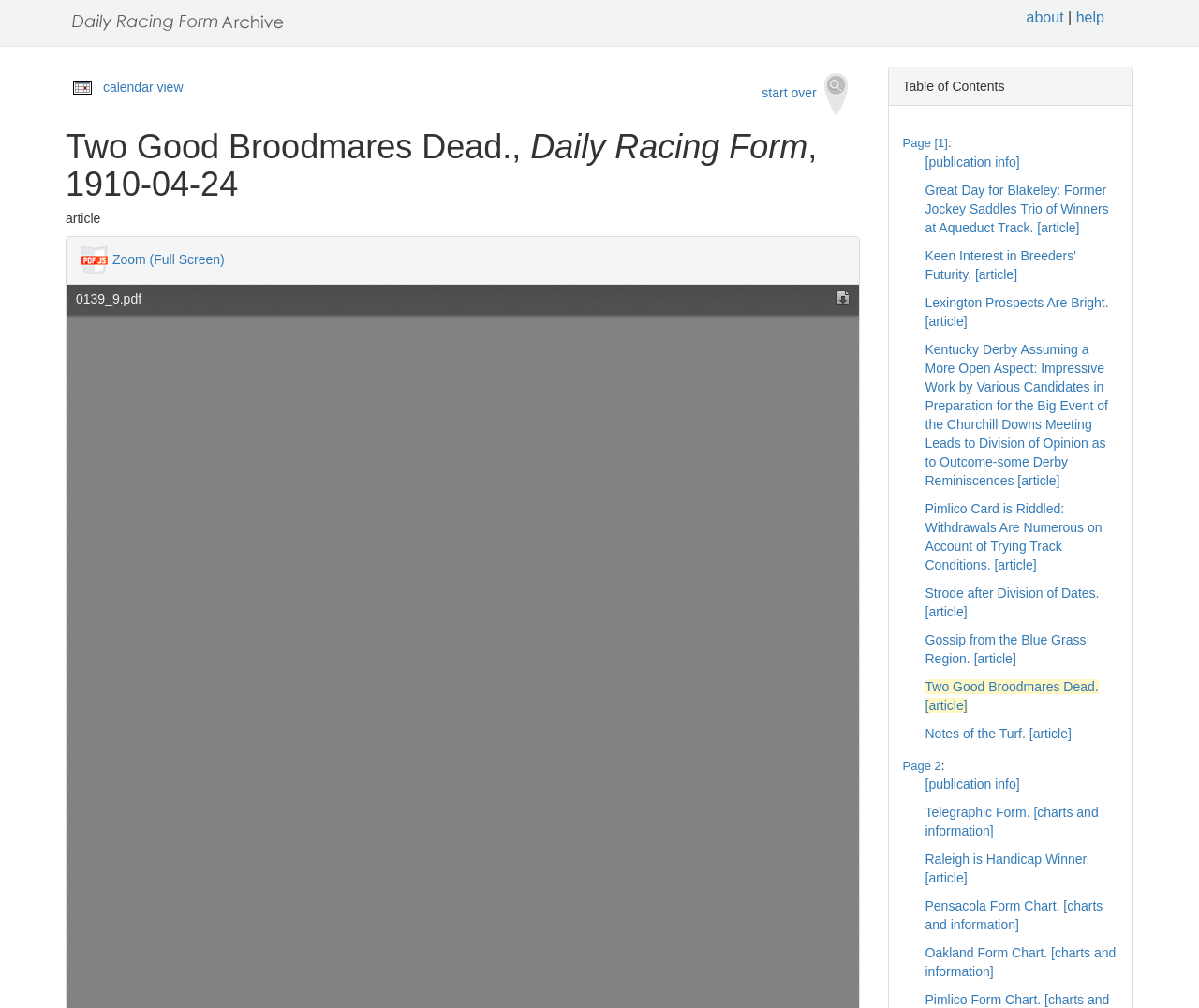Please examine the image and provide a detailed answer to the question: How many articles are listed in the Table of Contents?

The Table of Contents is a static text element that contains a list of articles. By counting the number of link elements inside the Table of Contents, we can determine that there are 14 articles listed.